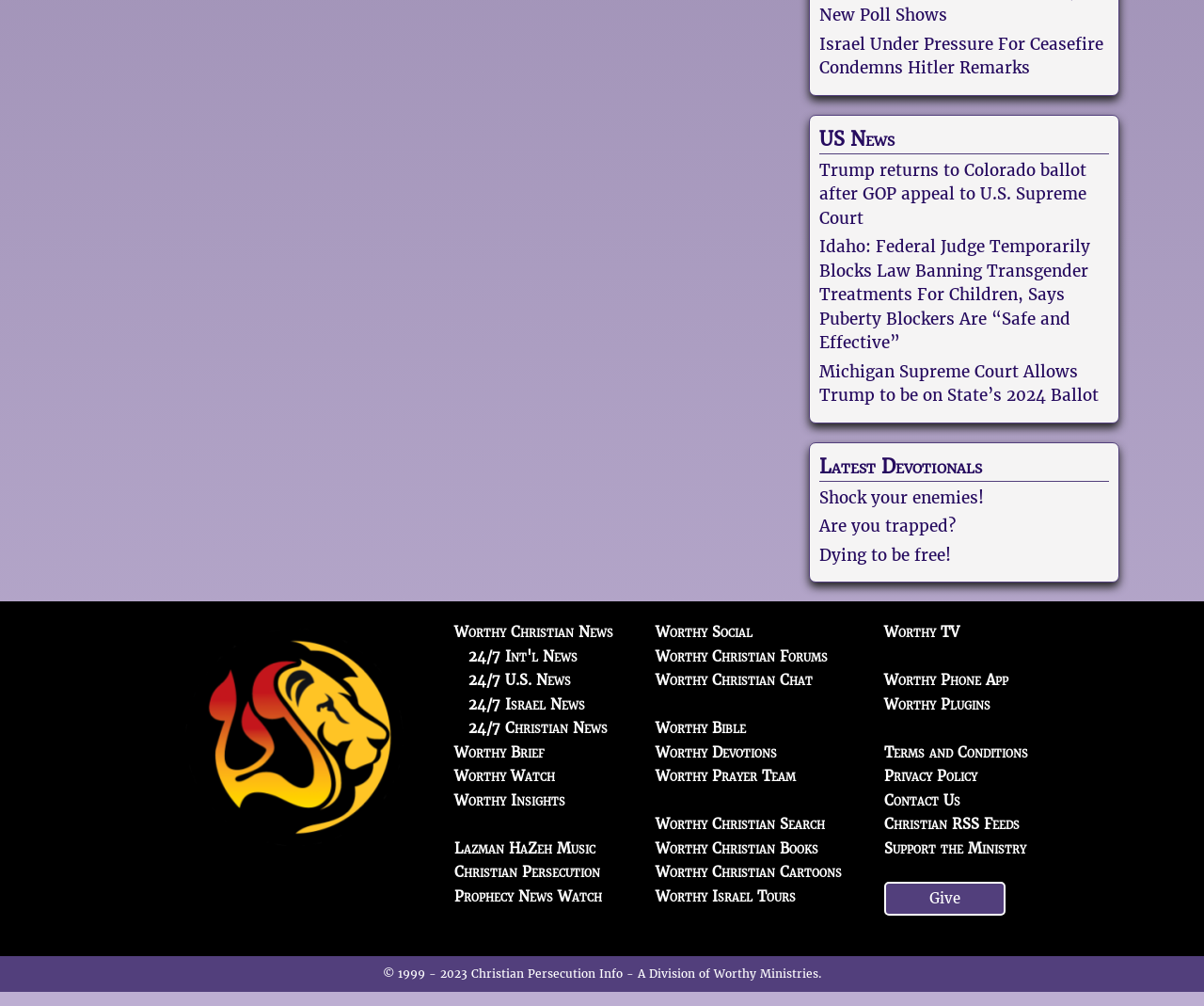What is the purpose of the 'Worthy Brief' link?
Use the image to answer the question with a single word or phrase.

News brief